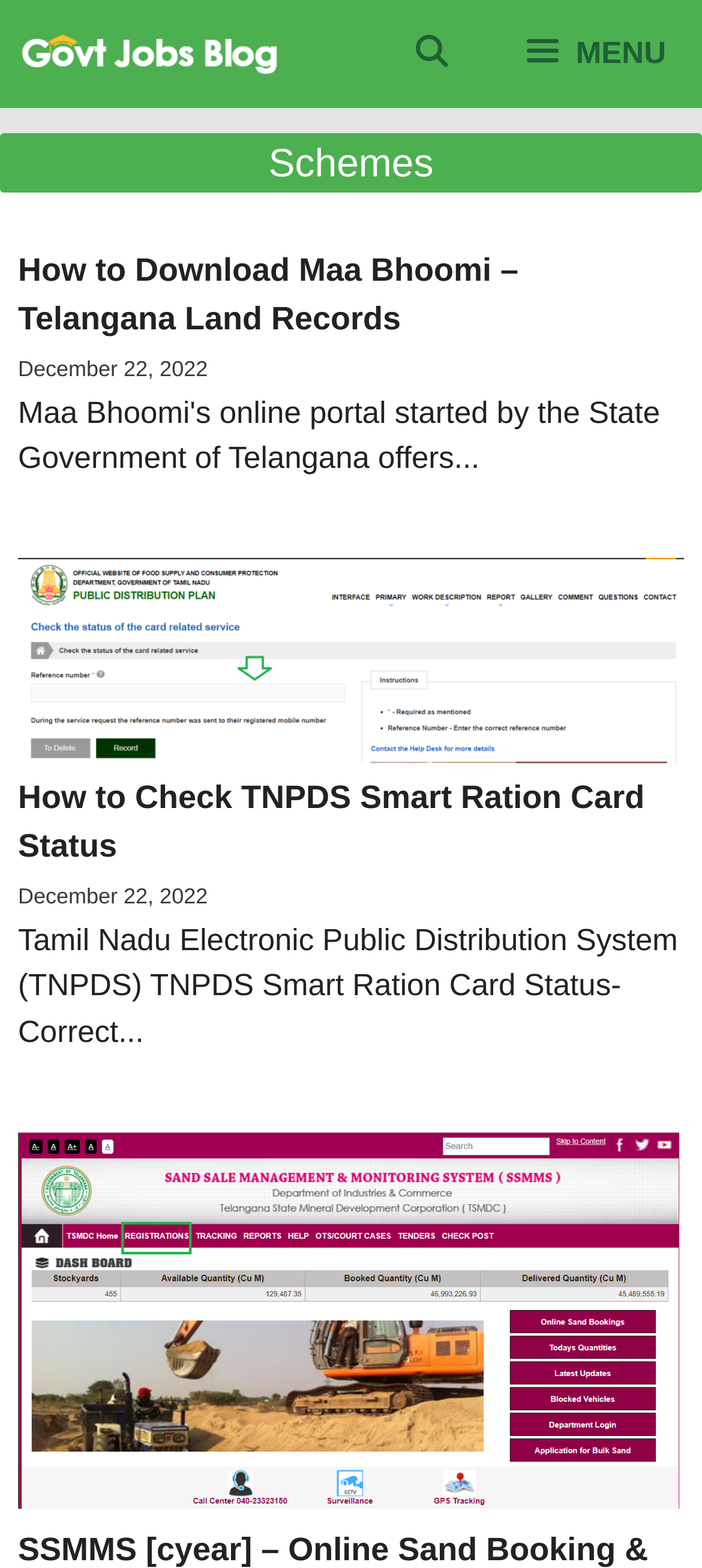Given the element description, predict the bounding box coordinates in the format (top-left x, top-left y, bottom-right x, bottom-right y), using floating point numbers between 0 and 1: aria-label="Open Search Bar"

[0.535, 0.0, 0.693, 0.069]